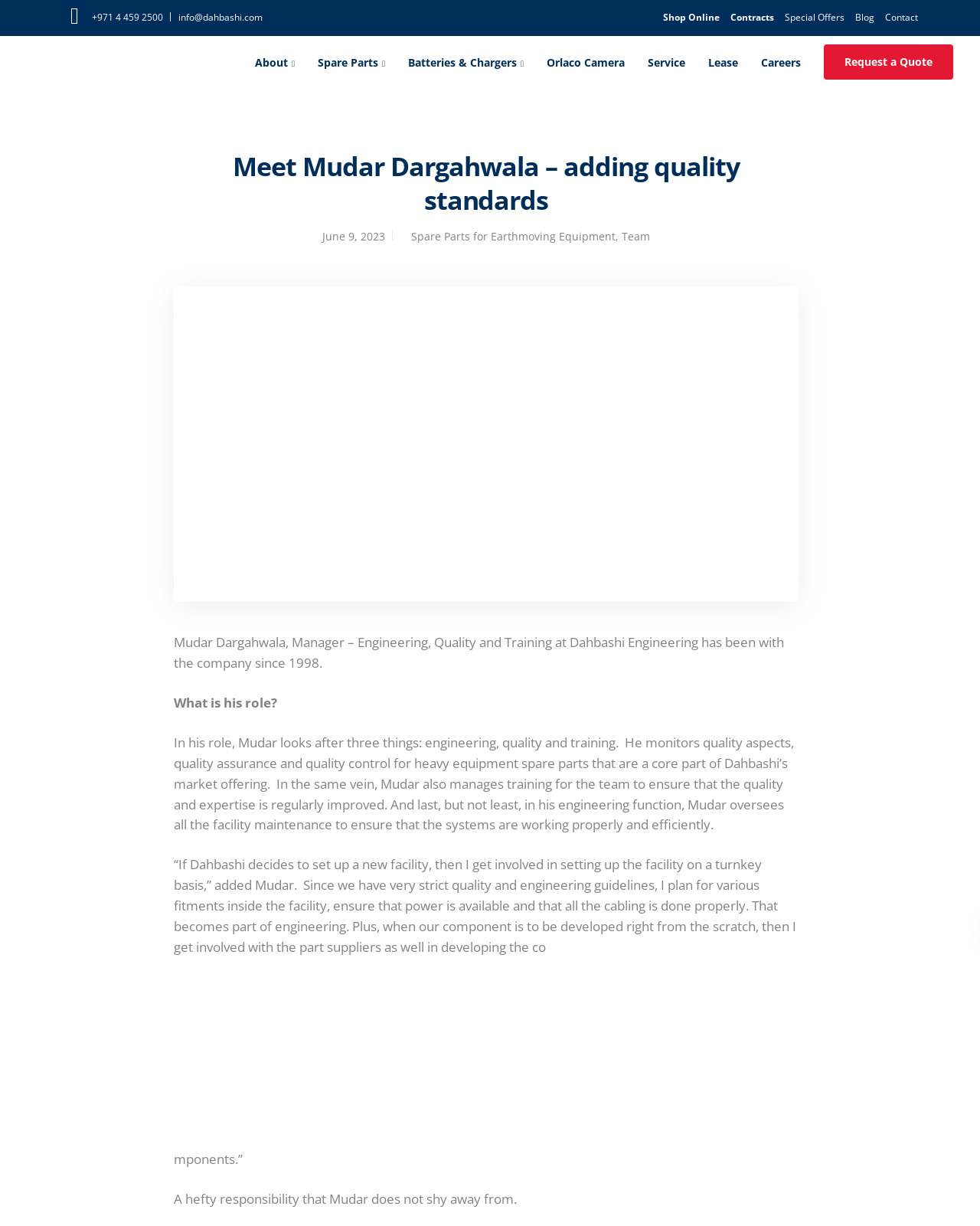Please answer the following question using a single word or phrase: 
What is the purpose of Mudar's engineering function?

Facility maintenance